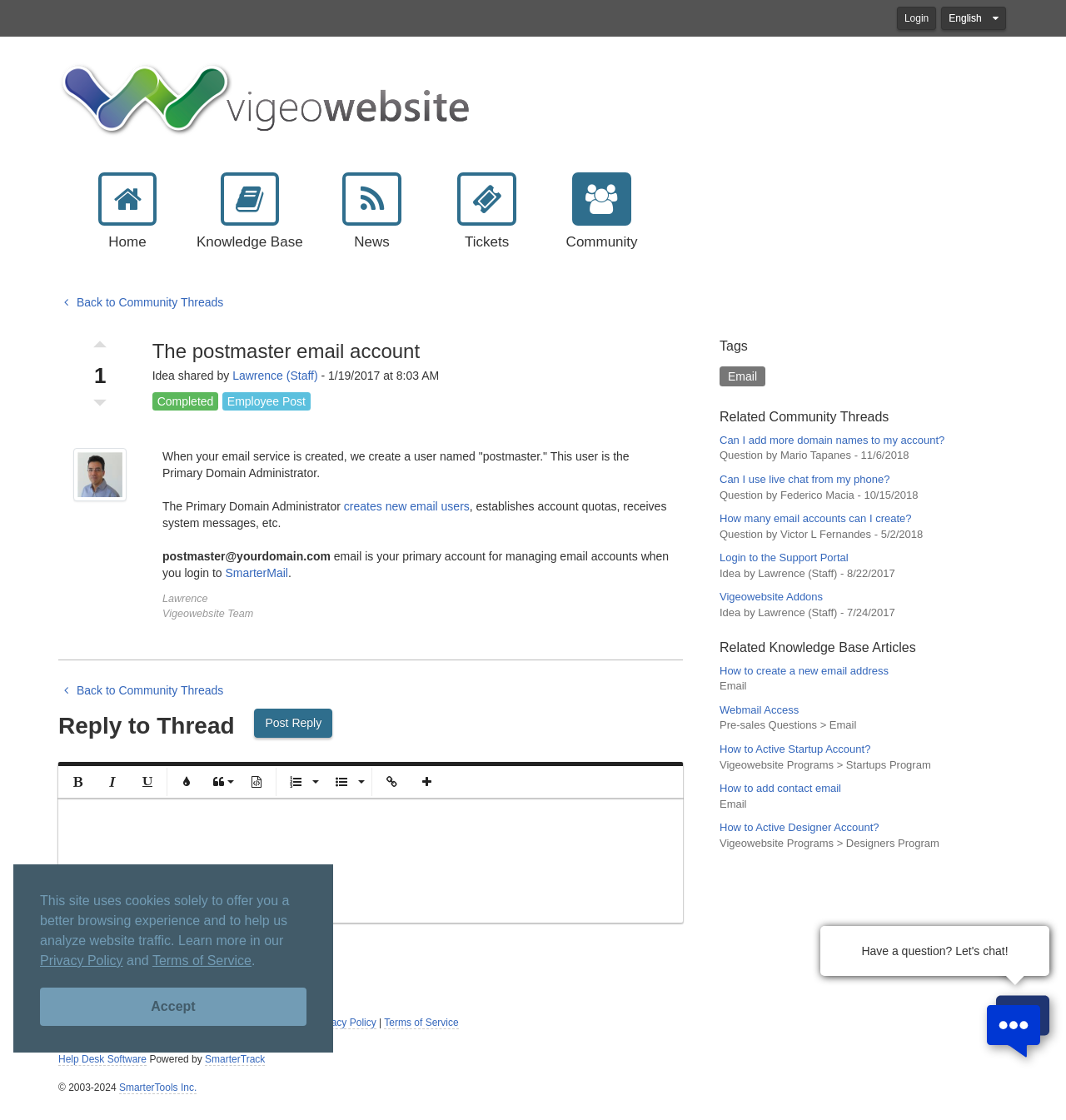Please specify the bounding box coordinates of the clickable region necessary for completing the following instruction: "Chat with us!". The coordinates must consist of four float numbers between 0 and 1, i.e., [left, top, right, bottom].

[0.926, 0.911, 0.984, 0.921]